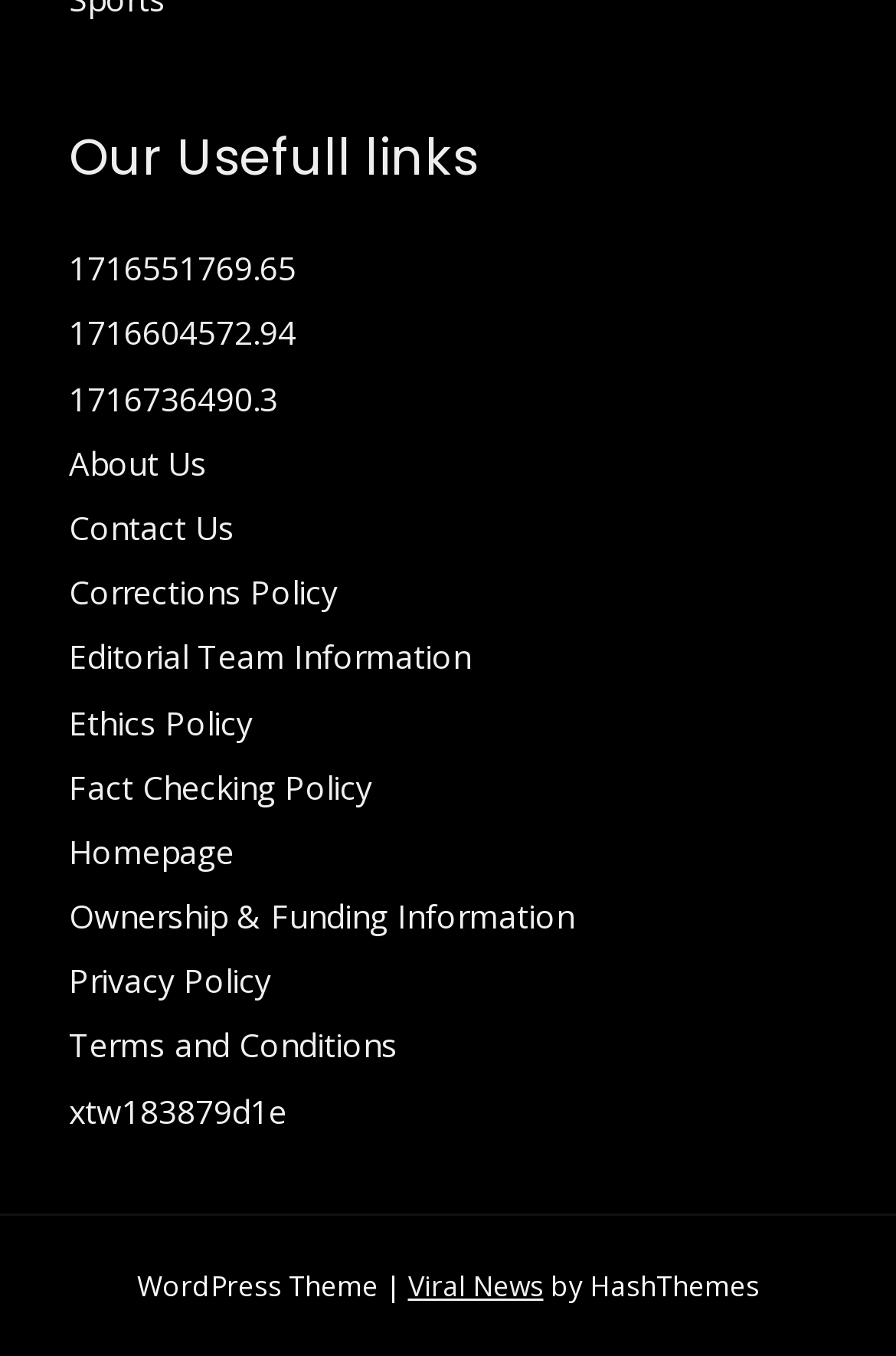How many links are listed under 'Our Useful links'? Please answer the question using a single word or phrase based on the image.

13